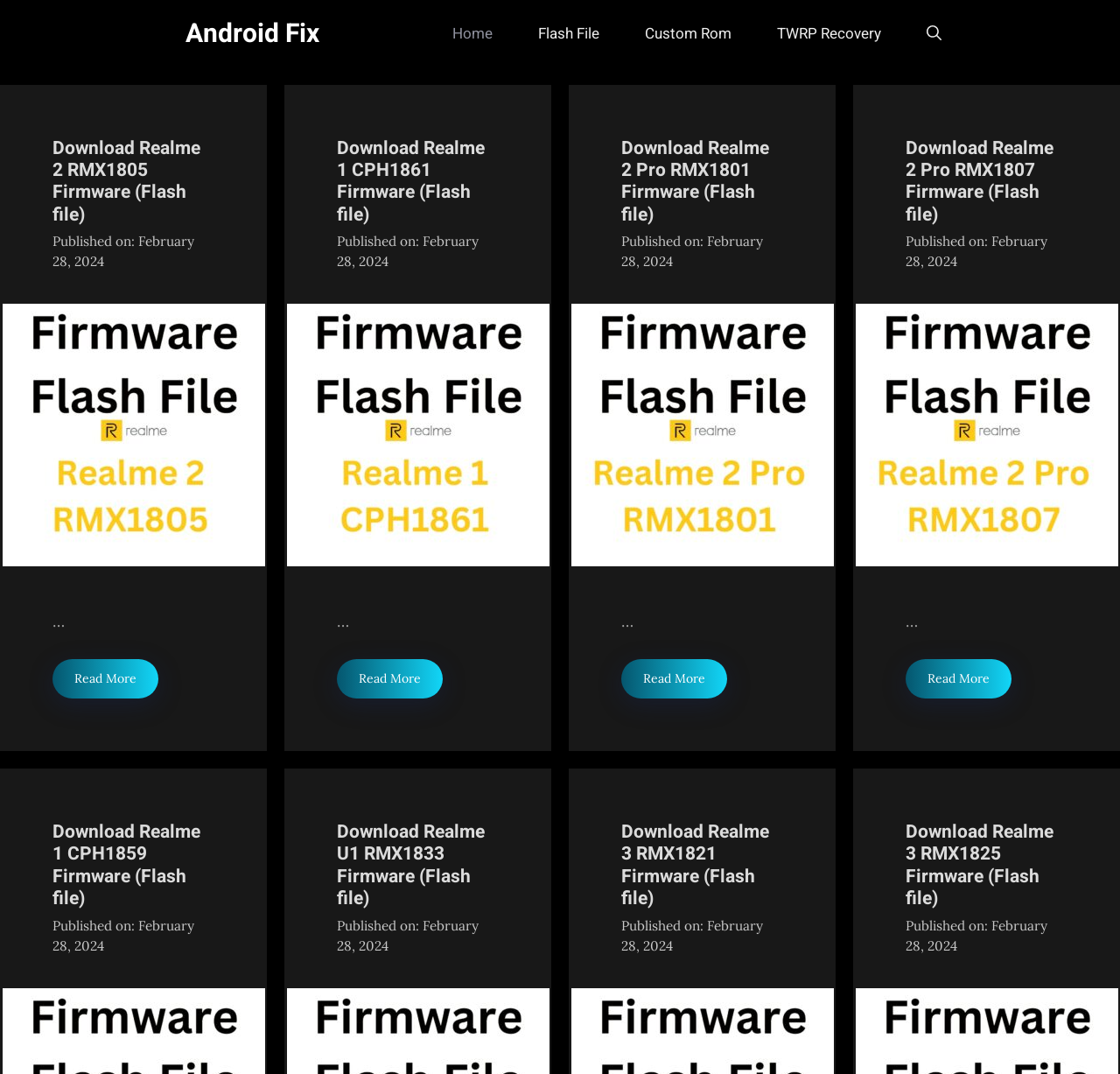How many articles are displayed on the webpage?
Provide a detailed and extensive answer to the question.

The webpage has a section that contains multiple articles, each with a heading, a link to read more, and a published date. By counting the number of headings, links, and published dates, we can determine that there are 4 articles displayed on the webpage.